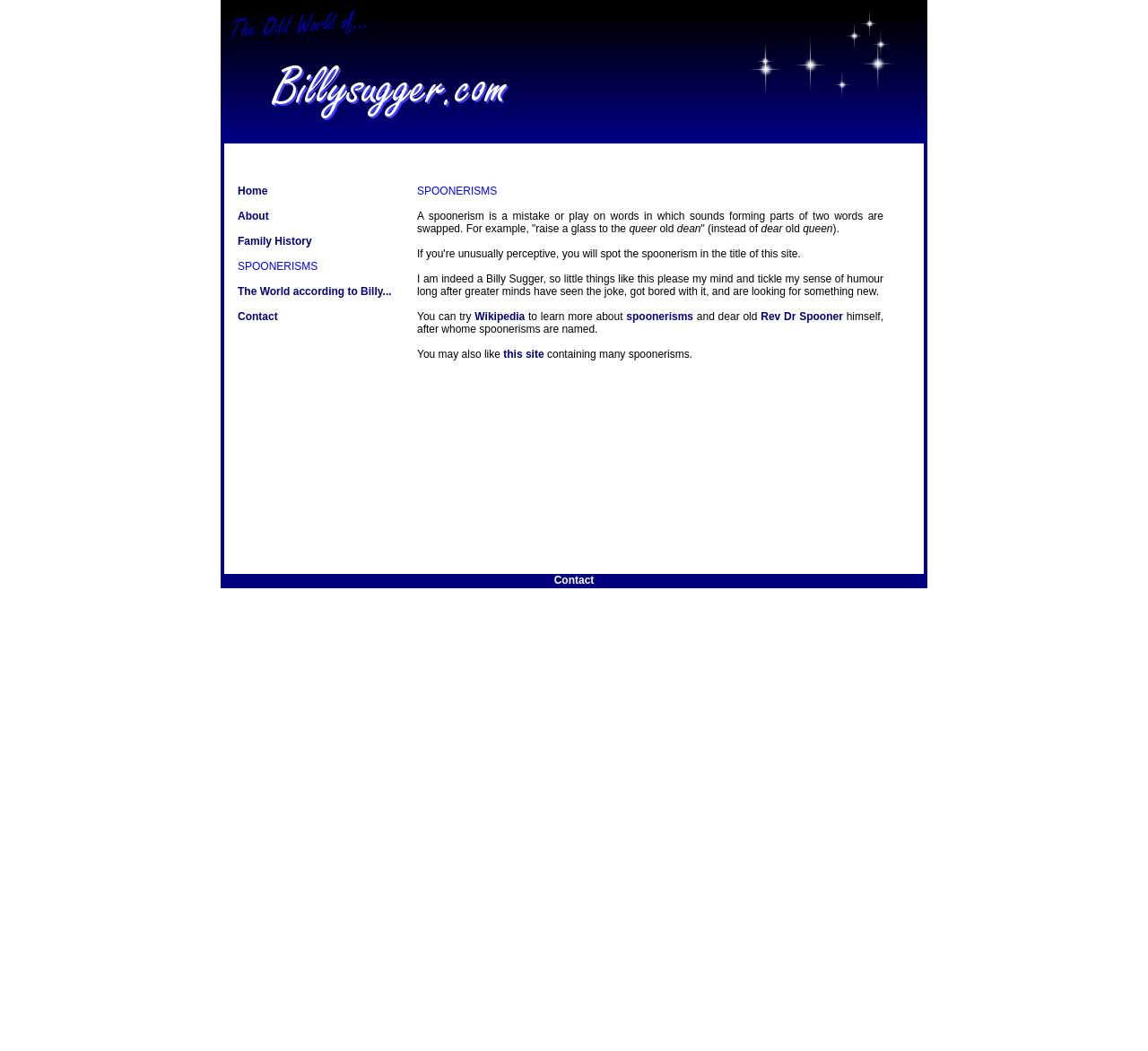Please find the bounding box coordinates for the clickable element needed to perform this instruction: "Read about Family History".

[0.207, 0.224, 0.272, 0.235]